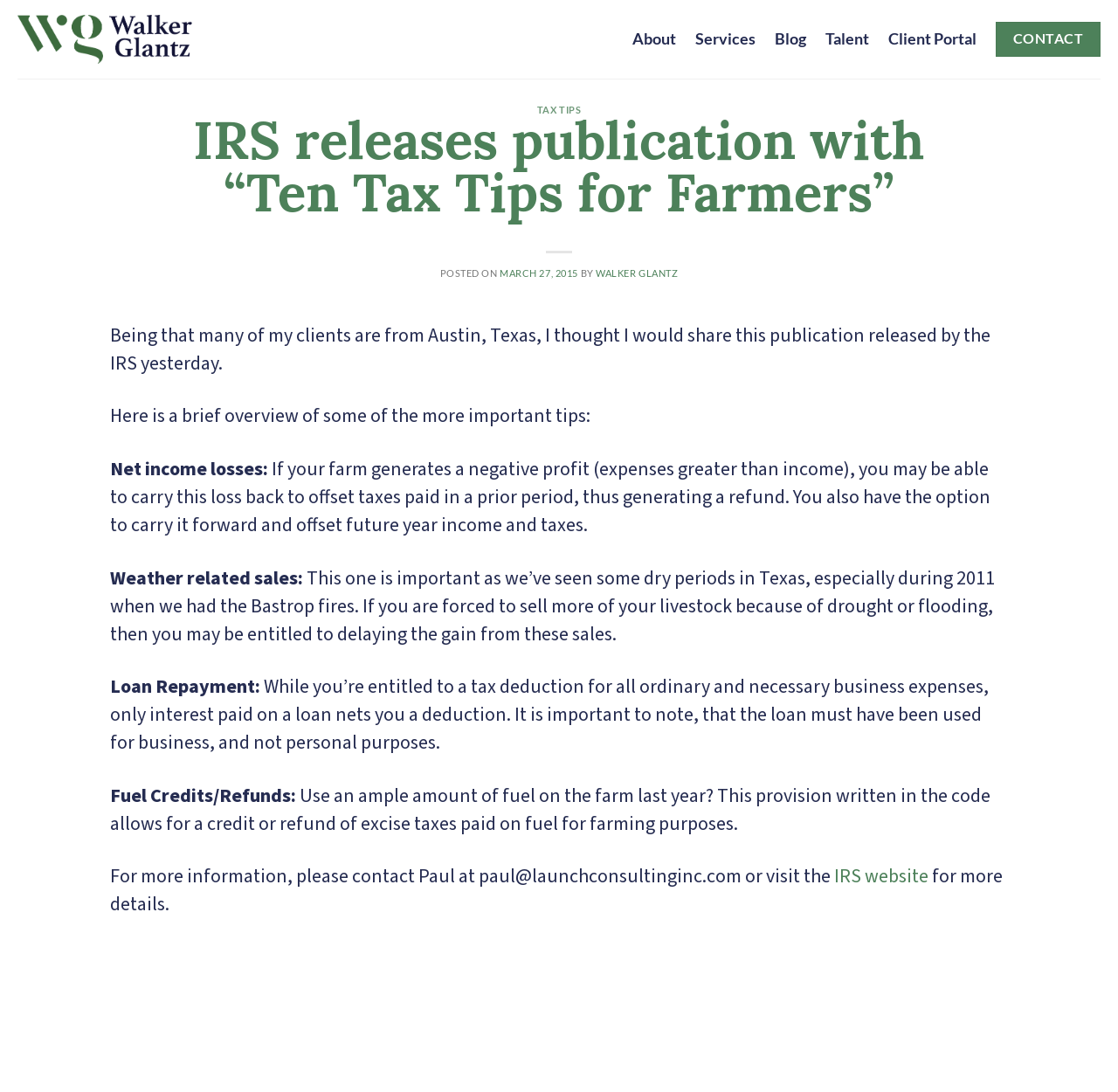Using the details from the image, please elaborate on the following question: What is the main topic of this blog post?

The main topic of this blog post is tax tips for farmers, as indicated by the title 'IRS releases publication with “Ten Tax Tips for Farmers”' and the content of the article, which discusses various tax-related topics relevant to farmers.